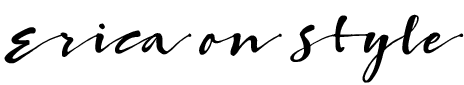Provide a comprehensive description of the image.

The image features the elegant script text "Erica On Style," which serves as the brand's logo or header. The sophisticated typography reflects a sense of fashion and style, aligning with the aesthetic theme of the website. This text likely represents Erica Lanigan's personal style blog or fashion platform, inviting readers into a world of fashion inspiration and tips. The clean, minimalistic design emphasizes modernity and elegance, appealing to a fashionable audience.